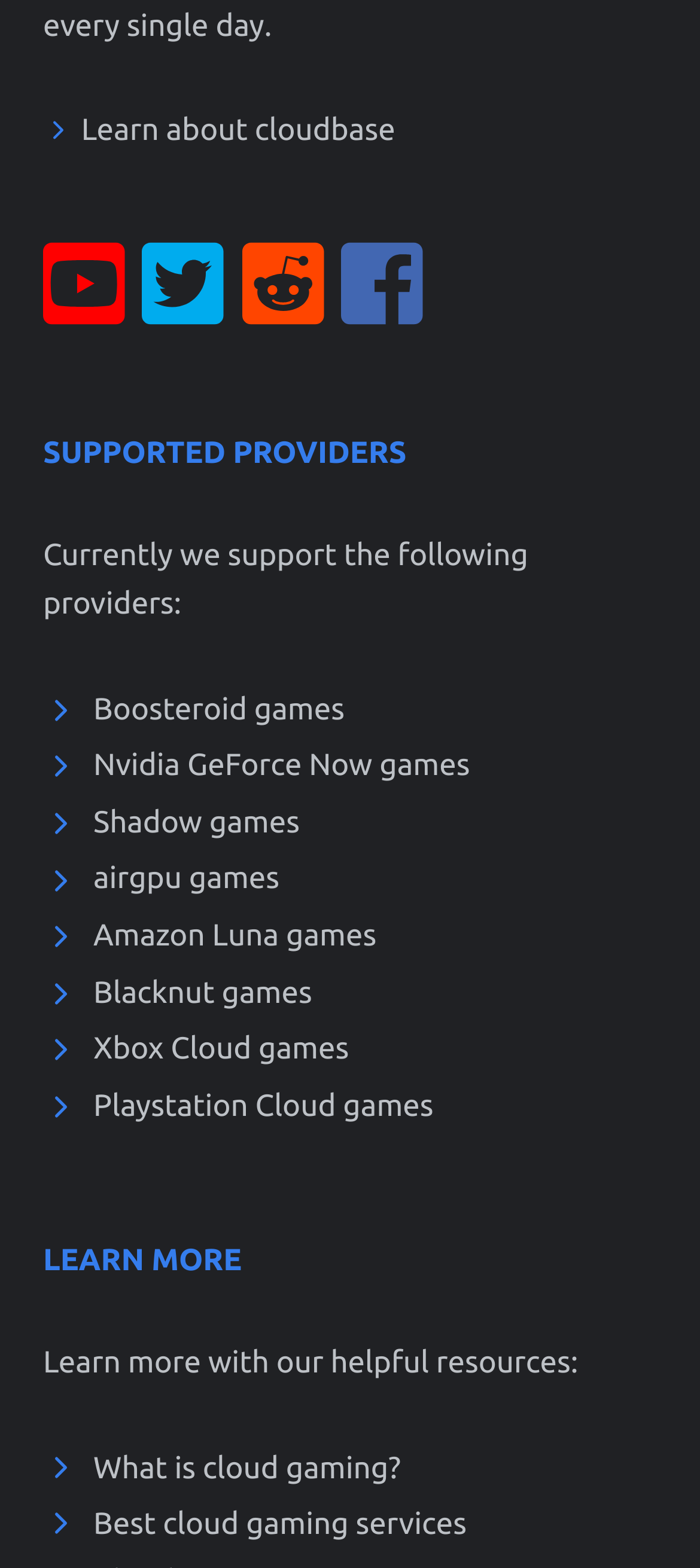Specify the bounding box coordinates of the area that needs to be clicked to achieve the following instruction: "Discover what is cloud gaming".

[0.133, 0.925, 0.573, 0.947]